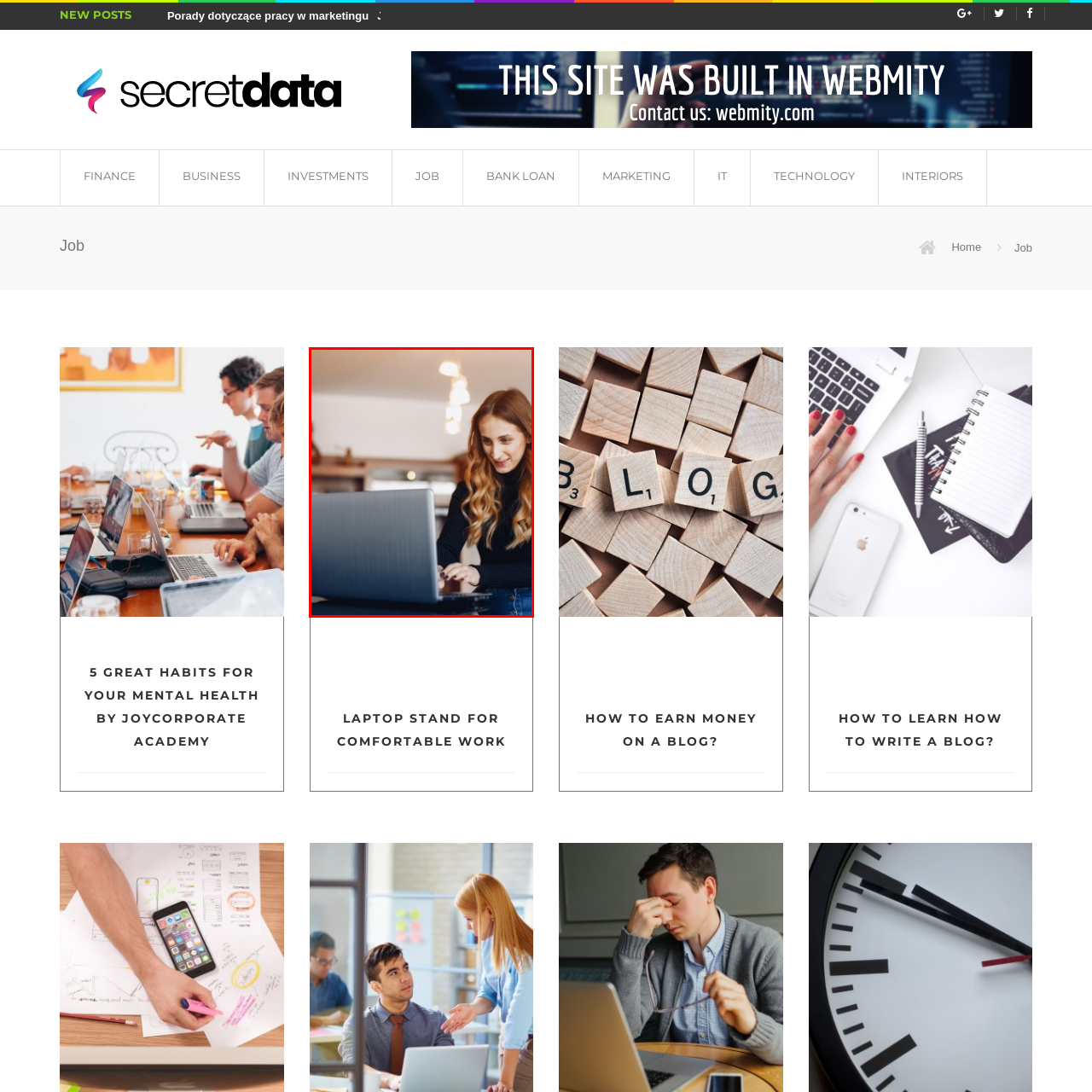What type of lights are in the background?
Examine the image enclosed within the red bounding box and provide a comprehensive answer relying on the visual details presented in the image.

The image shows warm pendant lights in the background, which illuminates the cozy and modern home office, creating a comfortable ambiance for the woman to work.